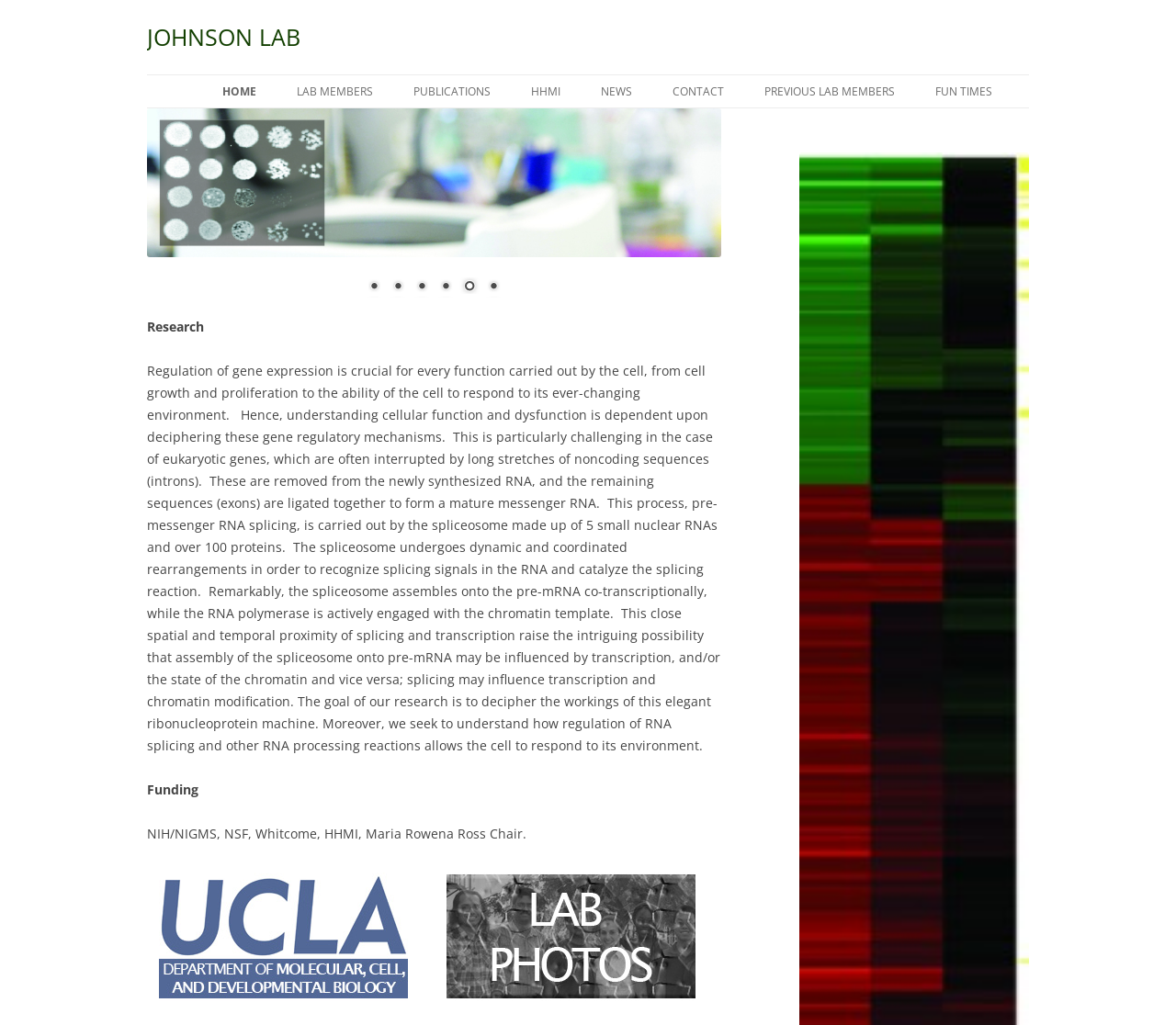Please identify the bounding box coordinates for the region that you need to click to follow this instruction: "Click HHMI".

[0.452, 0.073, 0.477, 0.104]